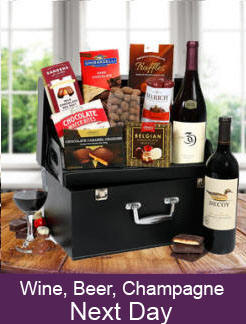Can you give a detailed response to the following question using the information from the image? What is the purpose of the 'Next Day' delivery option?

The caption highlights the 'Next Day' delivery option as a feature that emphasizes convenience, implying that it is intended to make the gifting process more efficient and hassle-free.